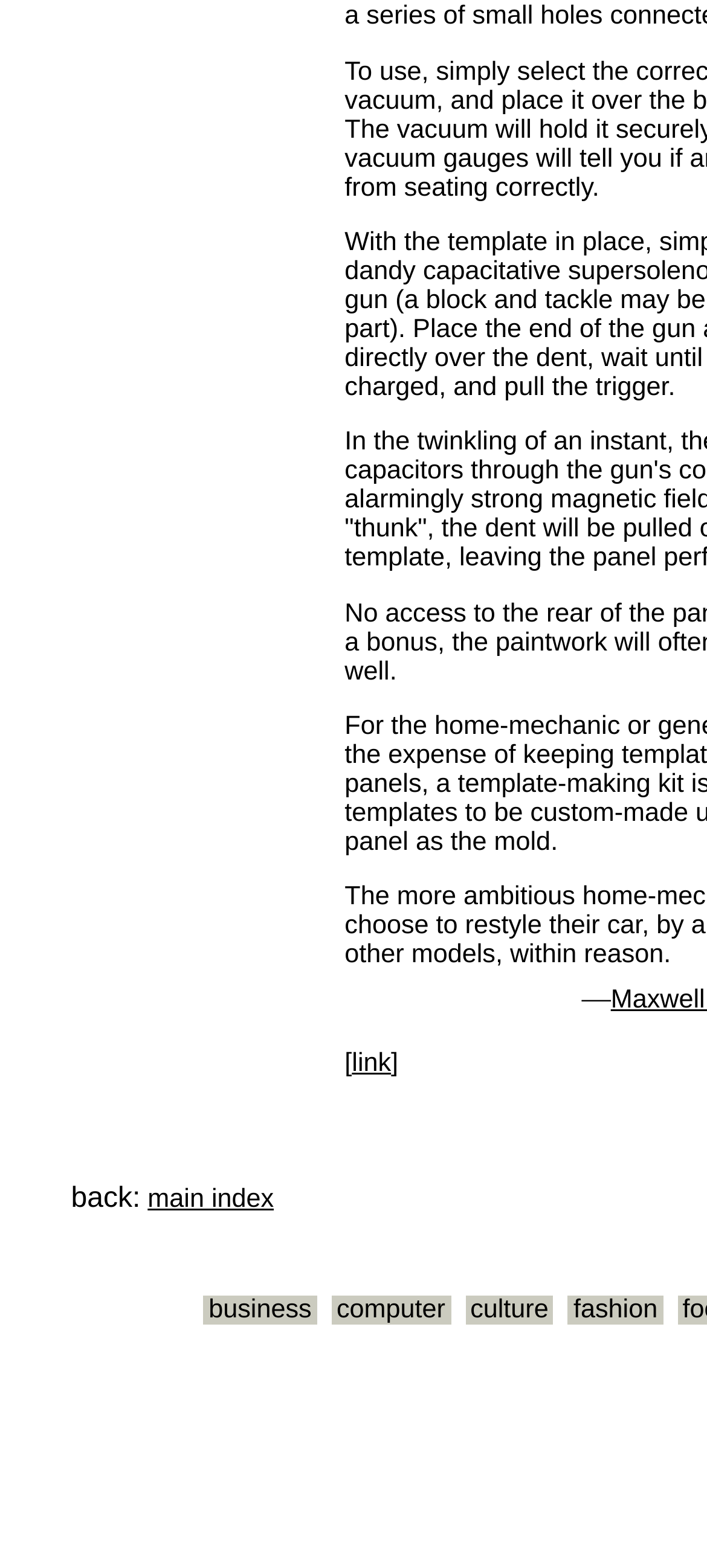What is the text before the 'main index' link?
Please provide a single word or phrase as your answer based on the screenshot.

back: